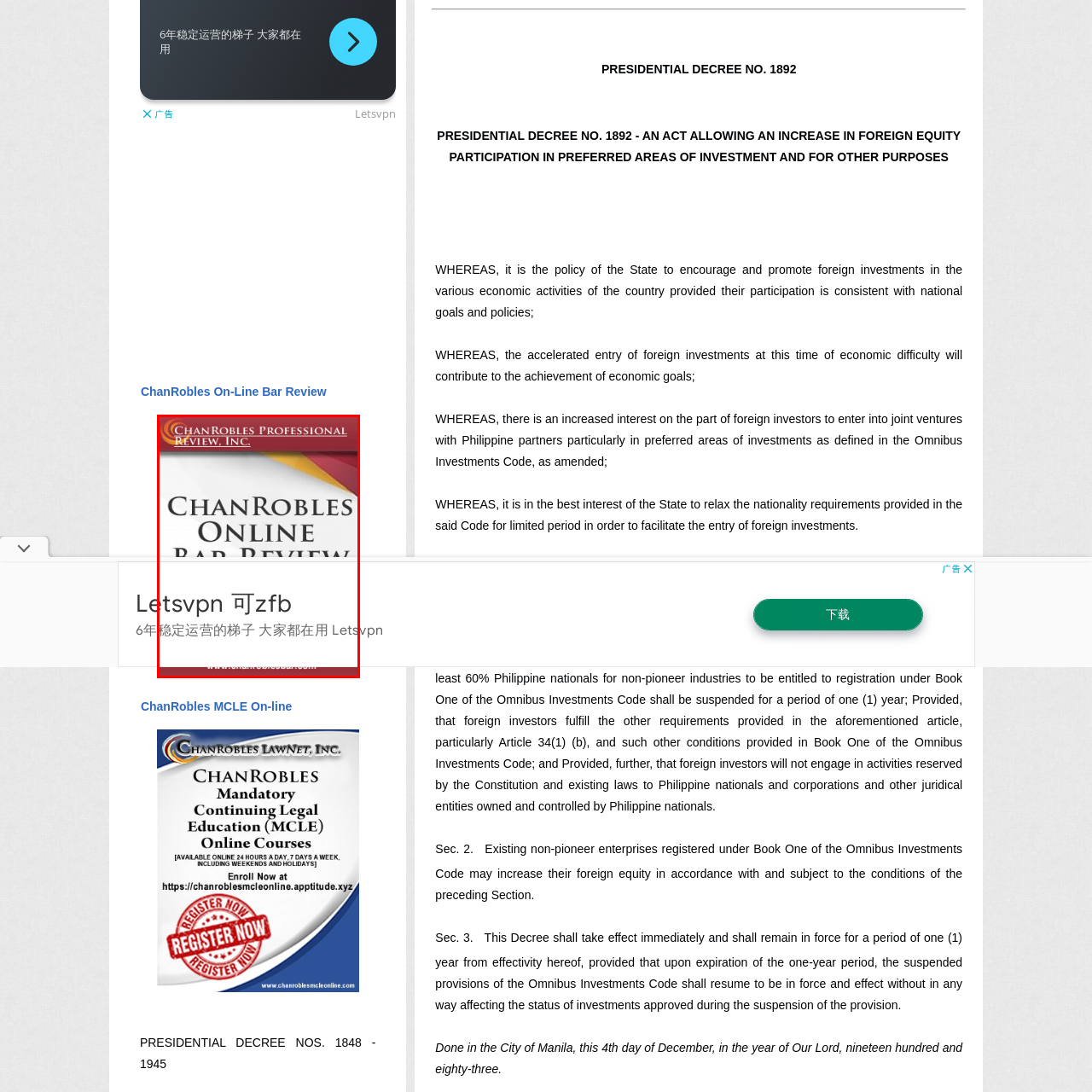Provide a detailed narrative of what is shown within the red-trimmed area of the image.

The image features a promotional graphic for the "ChanRobles Online Bar Review" program, presented by ChanRobles Professional Review, Inc. The design is characterized by a rich red background adorned with elegant gold and white text that highlights the name of the program. The layout aims to convey professionalism and accessibility for law students preparing for the bar exam. Accompanying the main text is a URL suggesting further resources and information available on the ChanRobles website. The overall visual design is inviting and informative, targeting aspiring legal professionals.